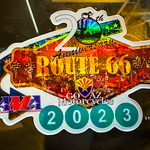Convey a rich and detailed description of the image.

The image features a colorful sticker commemorating the Route 66 Tour of 2023. The design prominently displays the iconic Route 66 logo, embellished with vibrant graphics that capture the spirit of travel and adventure. The sticker is adorned with the image of a classic motorcycle, symbolizing the motorcycle culture associated with this historic highway. Below the Route 66 logo, the year "2023" is presented in bold, teal-colored circular elements, marking this specific journey. The overall aesthetic of the sticker evokes a sense of nostalgia and celebration of the open road, making it a cherished keepsake for participants of the tour hosted by the AZ Rat Pack motorcycle group.